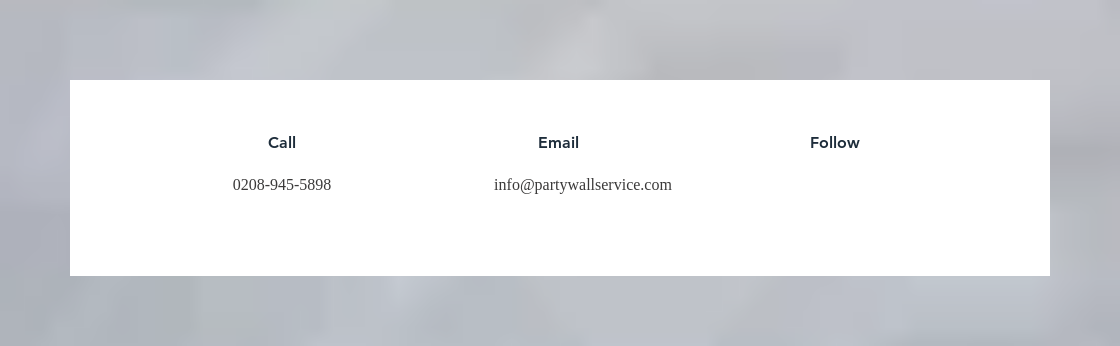Answer the following query with a single word or phrase:
How many columns are in the contact section?

3